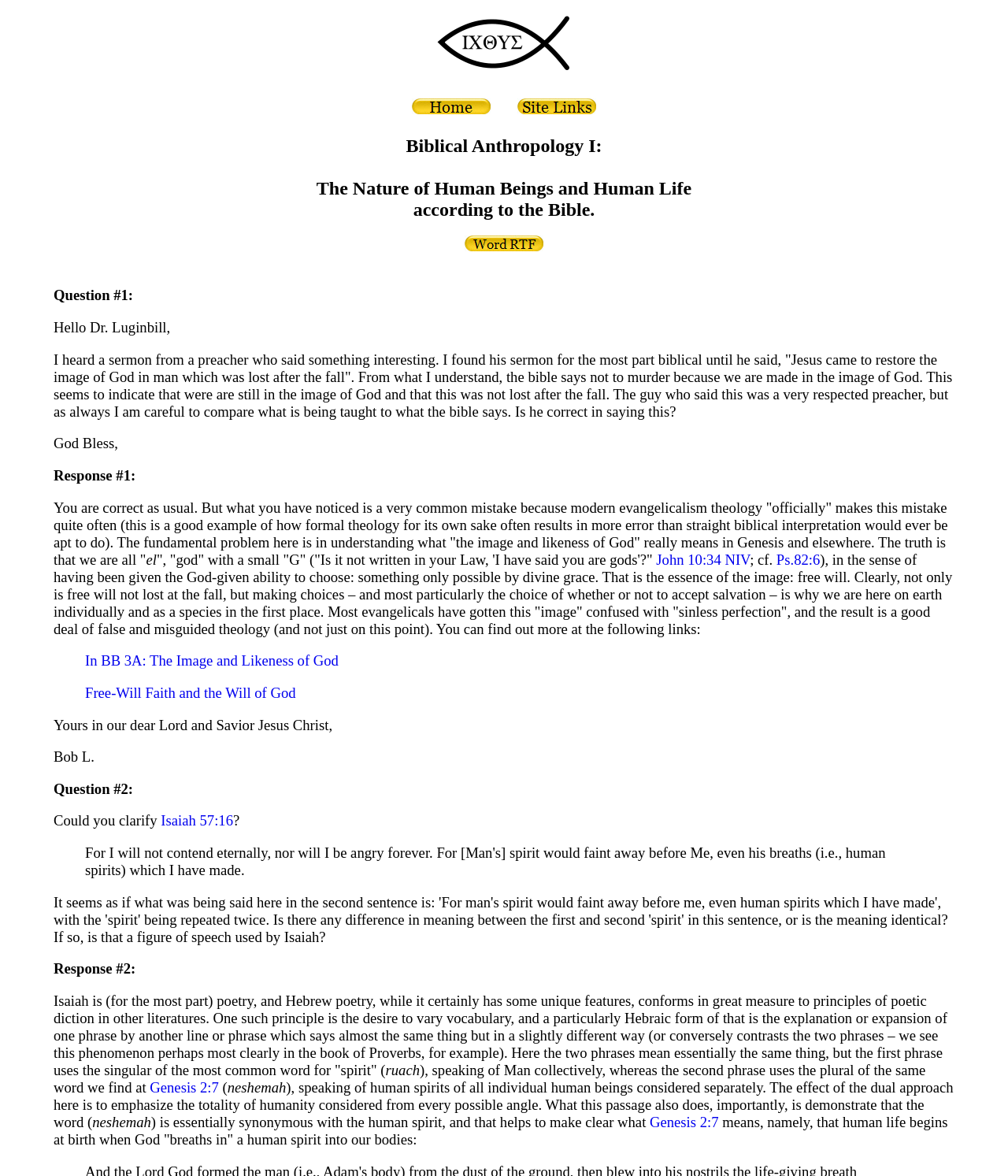Pinpoint the bounding box coordinates of the element to be clicked to execute the instruction: "search".

None